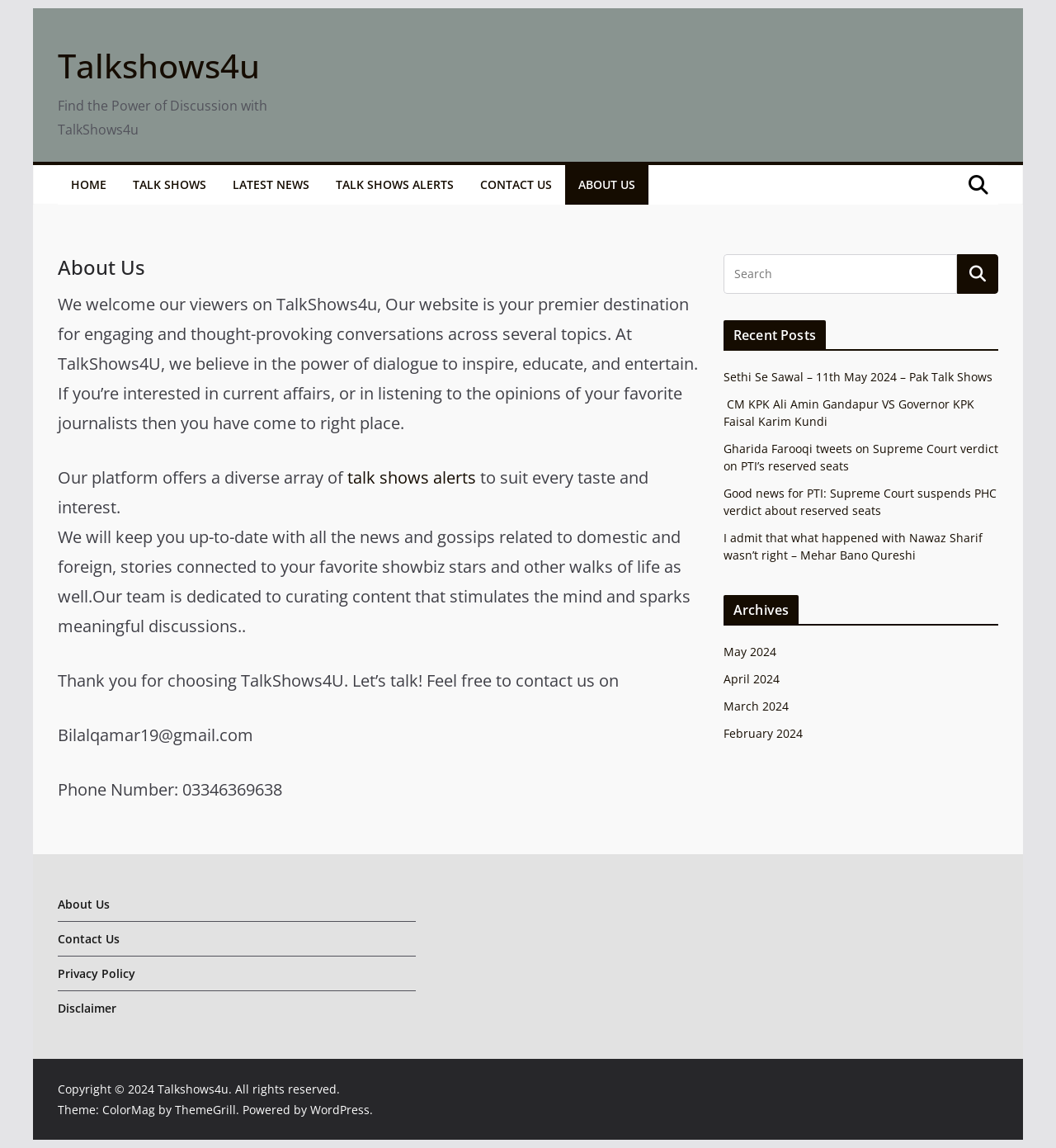Locate the bounding box of the UI element based on this description: "April 2024". Provide four float numbers between 0 and 1 as [left, top, right, bottom].

[0.685, 0.584, 0.738, 0.598]